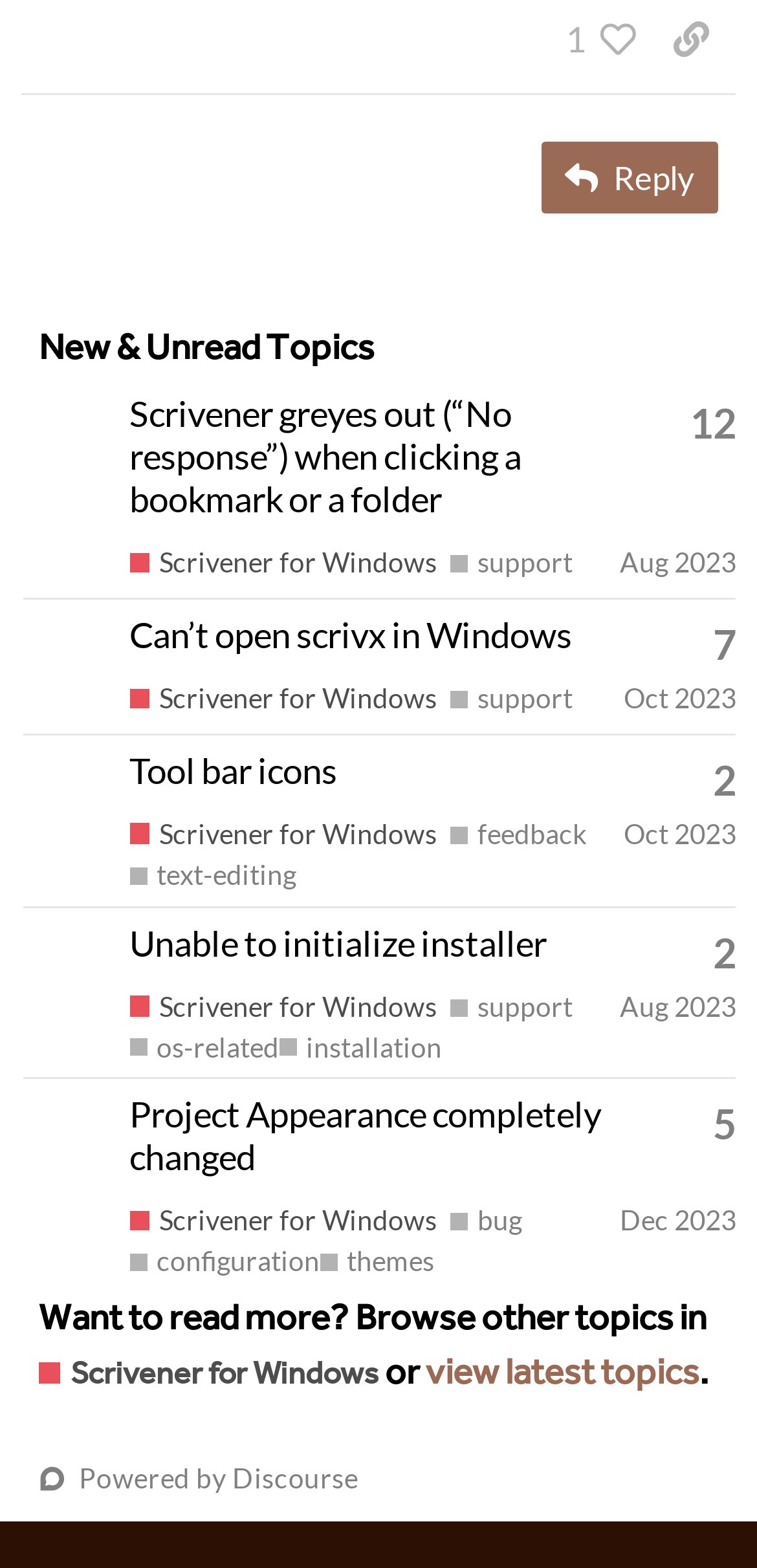Please answer the following question as detailed as possible based on the image: 
In which month was the topic 'Project Appearance completely changed' created?

I found the generic element with the text 'Created: Dec 13, 2023 10:56 am Latest: Dec 13, 2023 12:10 pm' which is associated with the topic 'Project Appearance completely changed', so I concluded that this topic was created in December 2023.